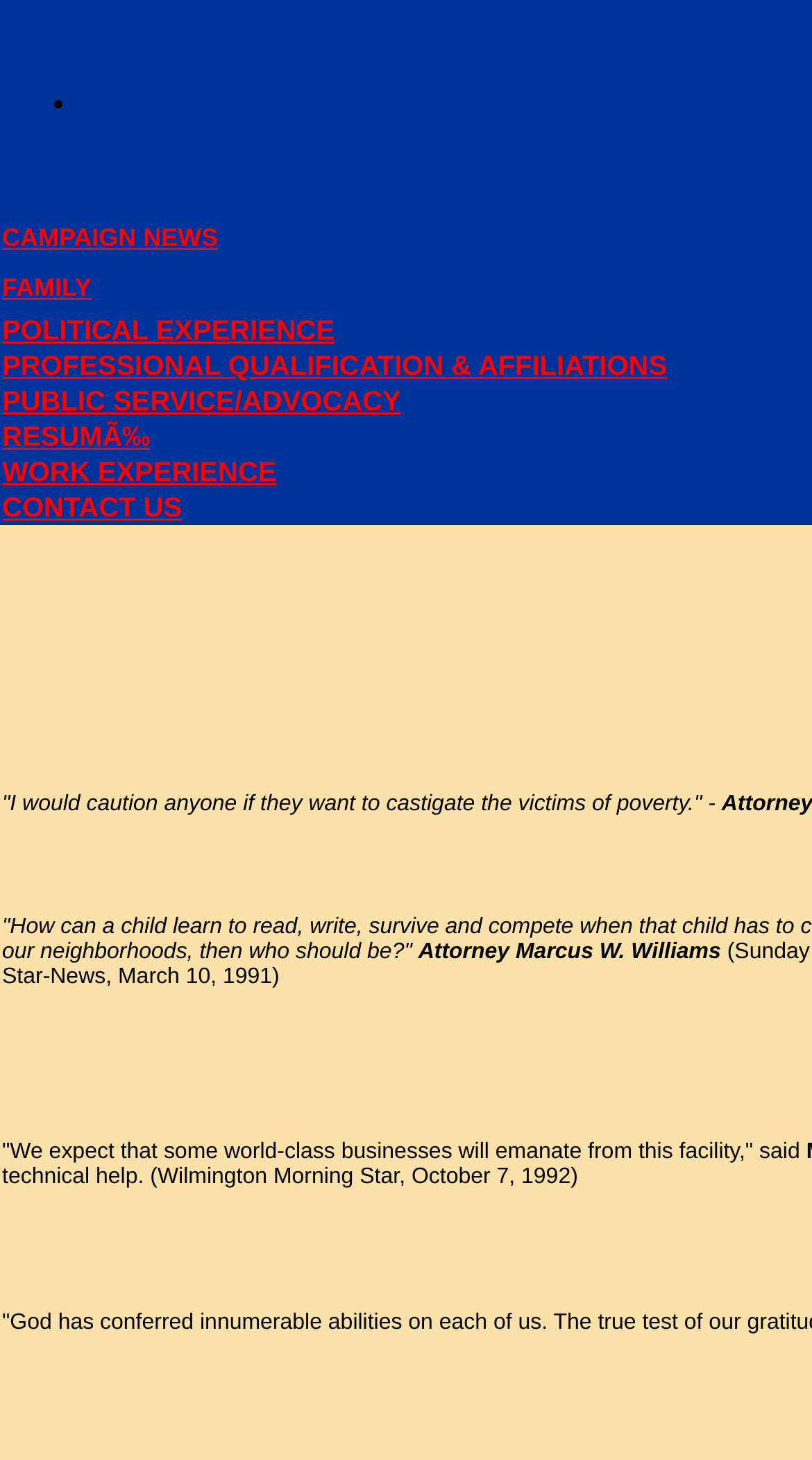Determine the bounding box coordinates for the region that must be clicked to execute the following instruction: "View RESUMÉ".

[0.003, 0.288, 0.185, 0.309]